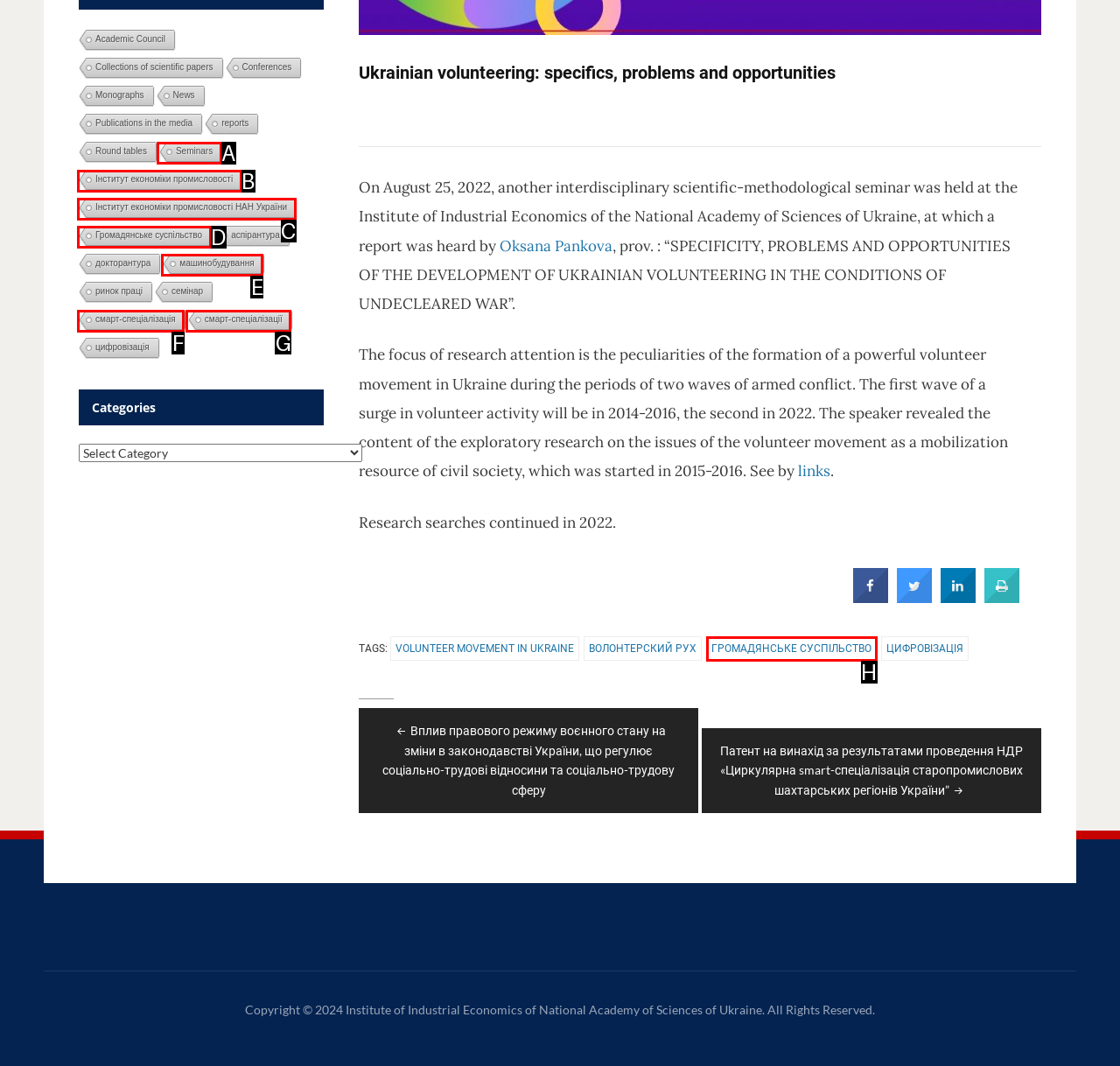Choose the HTML element that aligns with the description: Інститут економіки промисловості НАН України. Indicate your choice by stating the letter.

C